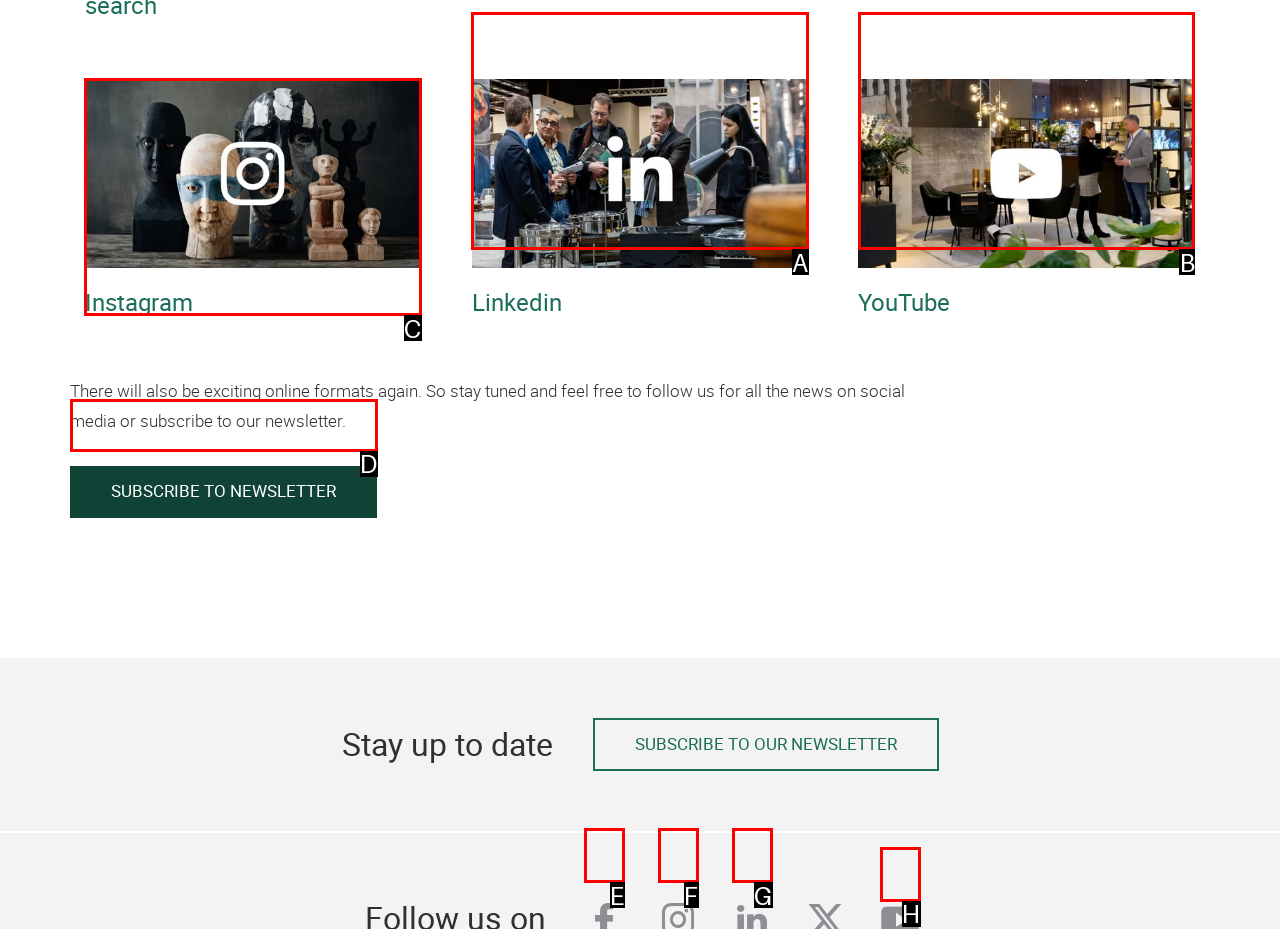Show which HTML element I need to click to perform this task: Follow us on Instagram Answer with the letter of the correct choice.

C